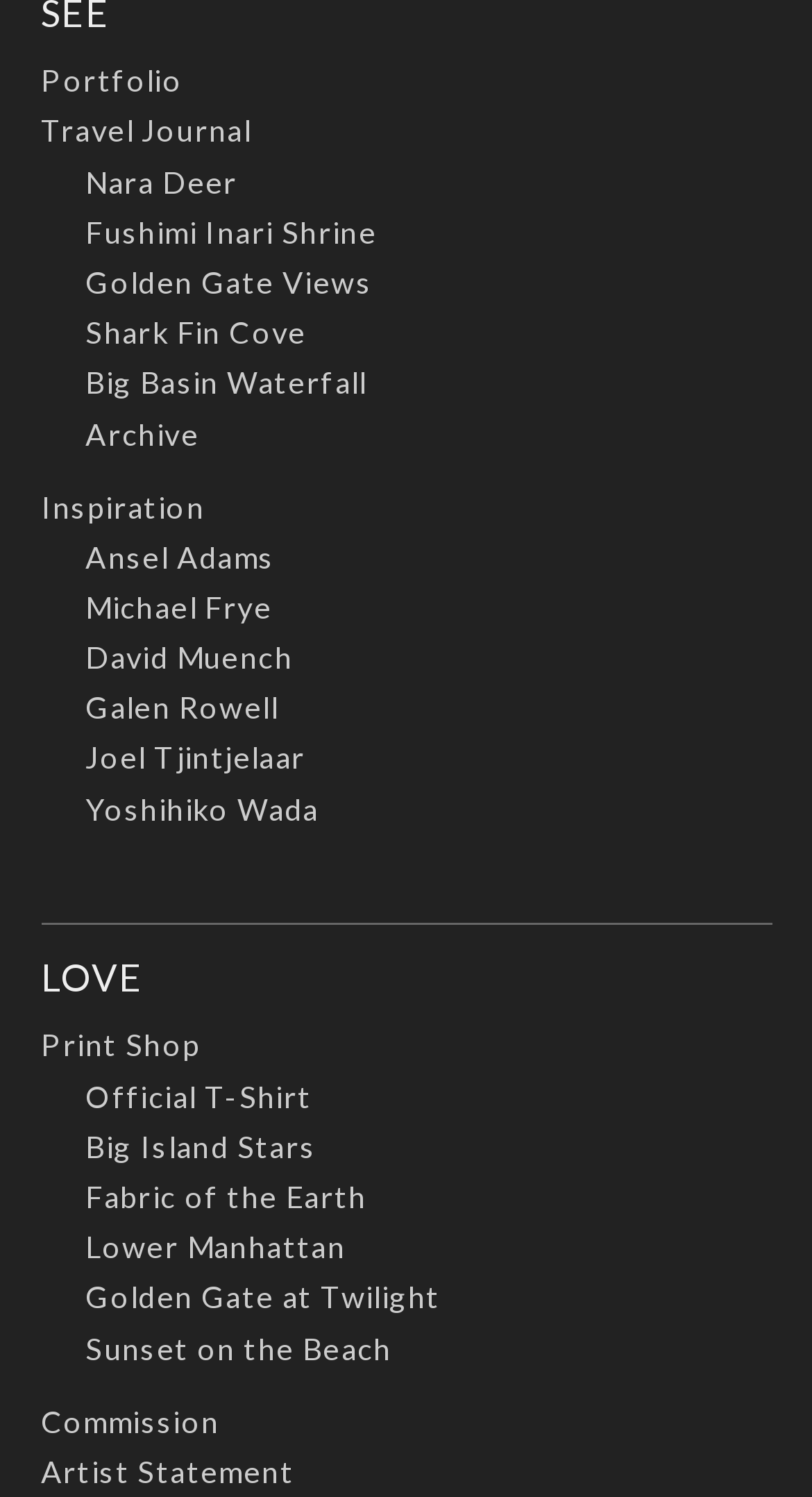Please identify the bounding box coordinates of the element I need to click to follow this instruction: "Visit print shop".

[0.05, 0.687, 0.247, 0.71]